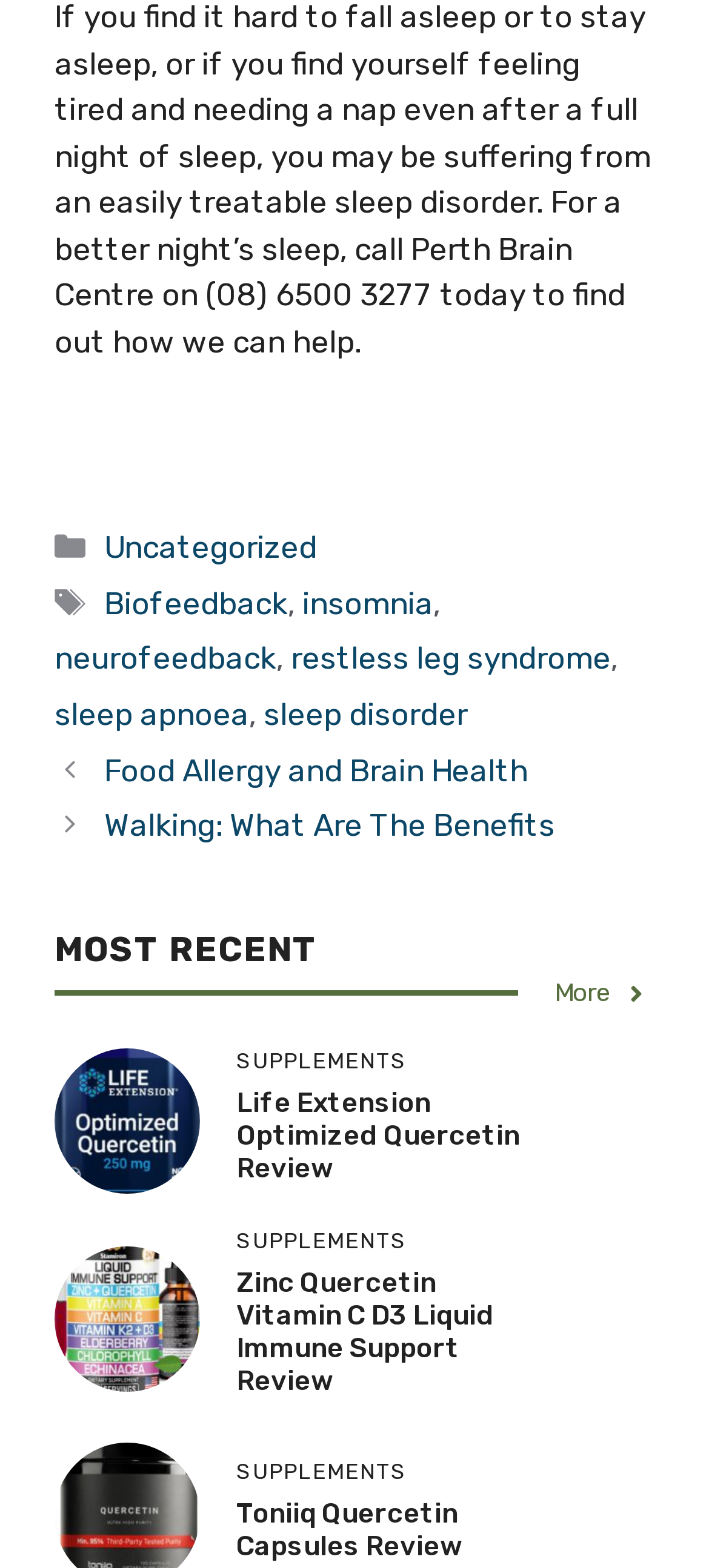What is the title of the second supplement review?
Refer to the screenshot and respond with a concise word or phrase.

Life Extension Optimized Quercetin Review